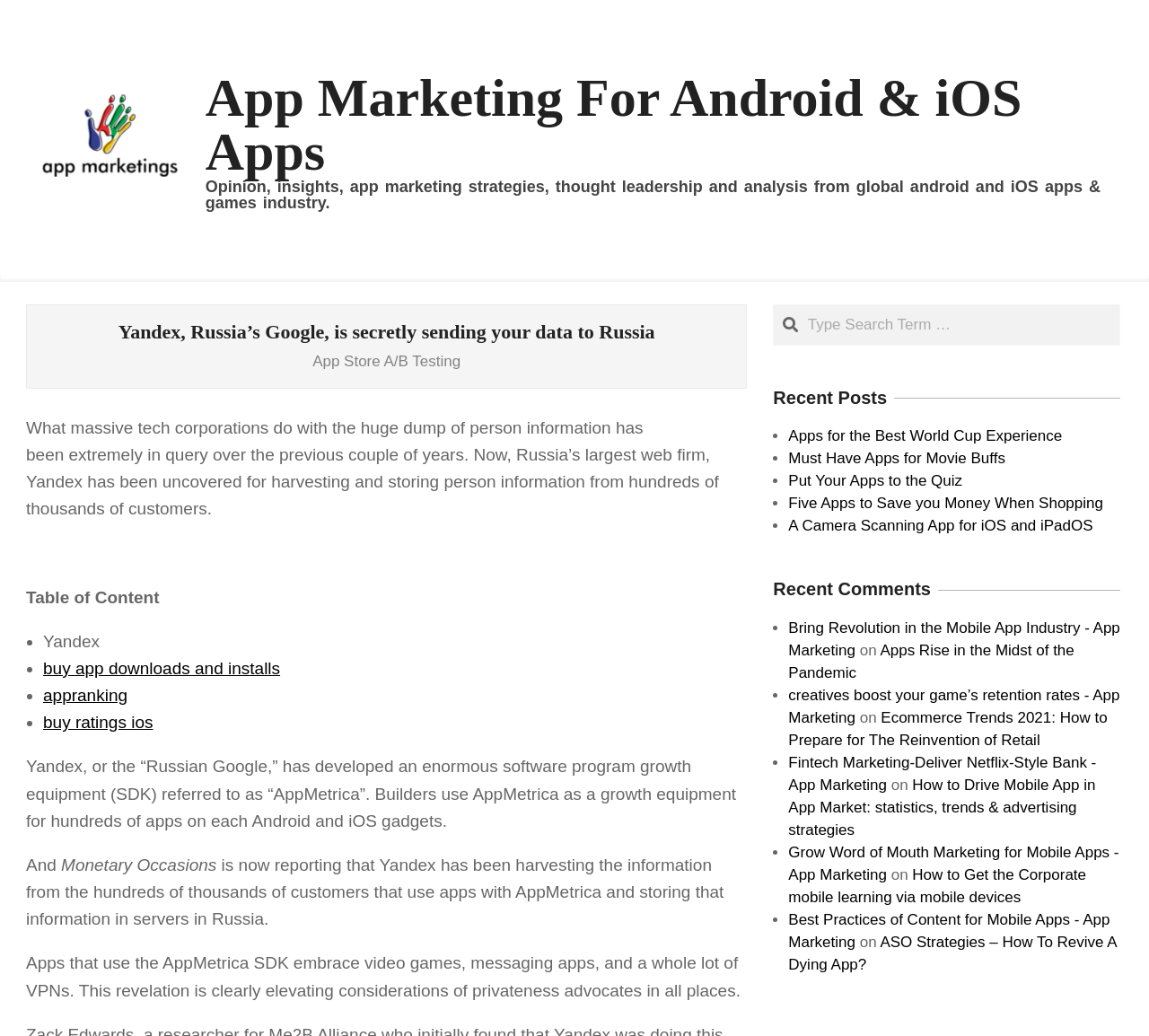How many recent posts are listed on the webpage?
From the details in the image, provide a complete and detailed answer to the question.

The webpage lists 5 recent posts, each with a link and a brief description, under the 'Recent Posts' heading in the complementary section of the webpage.